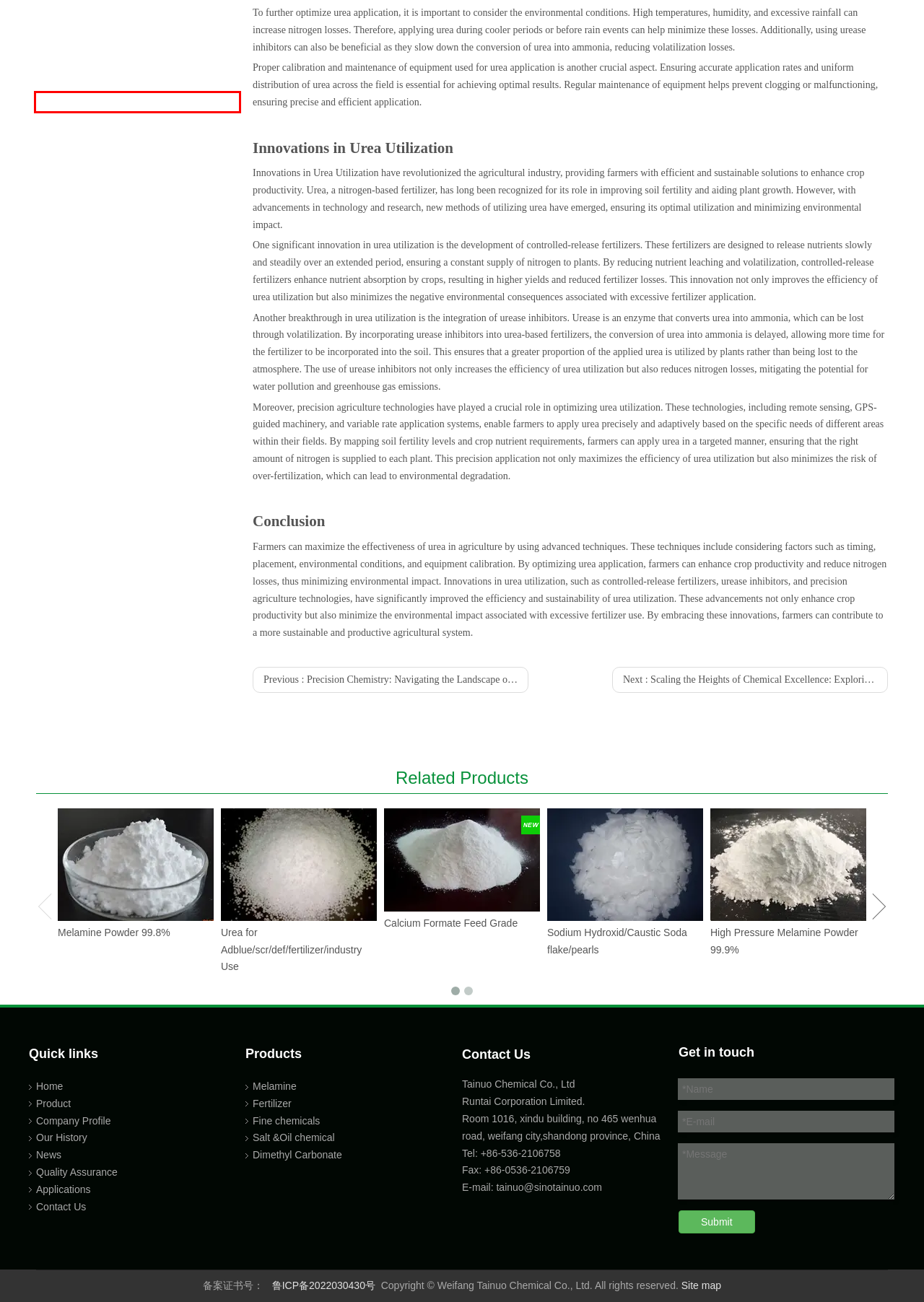Identify the text inside the red bounding box in the provided webpage screenshot and transcribe it.

TAINUO CHEMICAL MARKET NEWS,(APR 16th) 1-MELAMINE:Urea export now reopen from Apr 12-Aug 31 in China,which make spot market price rise sharply,urea price rose more than 15$/mt,means melamine cost increased 45$/mt,urea price will keeps increasing for a while.melamine HP XLX factory increase CNY250/MT